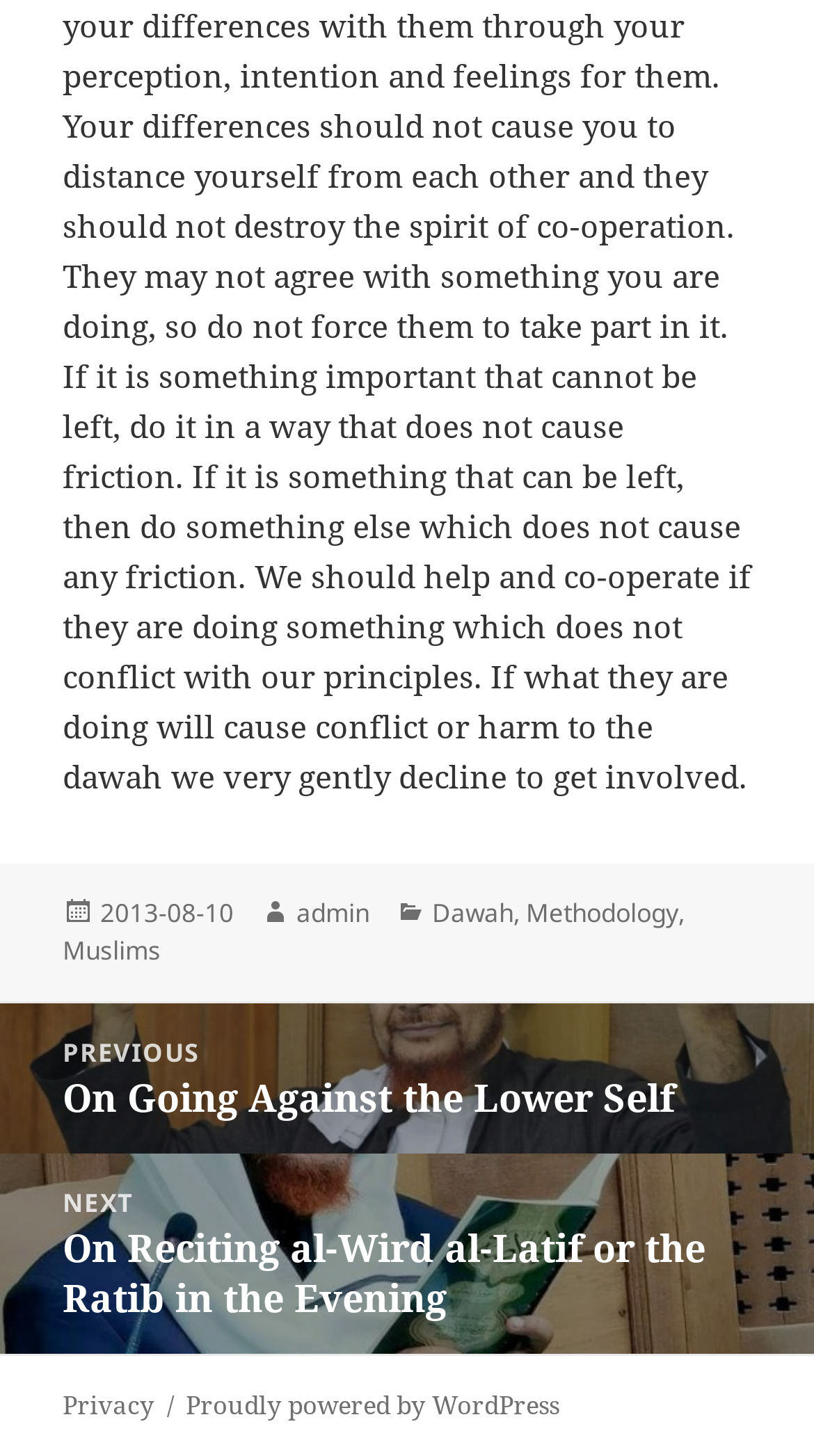Using the webpage screenshot, find the UI element described by 2013-08-102021-08-26. Provide the bounding box coordinates in the format (top-left x, top-left y, bottom-right x, bottom-right y), ensuring all values are floating point numbers between 0 and 1.

[0.123, 0.614, 0.287, 0.64]